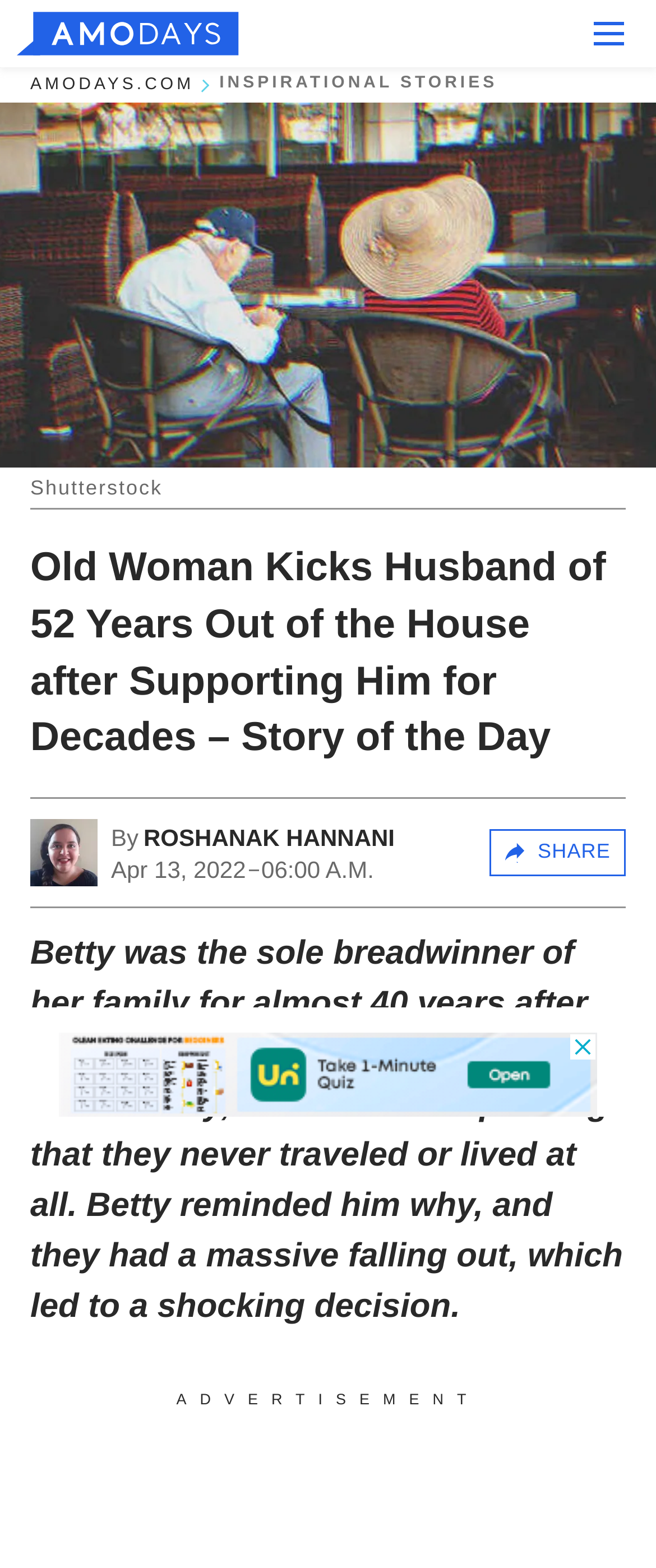Who wrote the story?
Please answer the question with a detailed response using the information from the screenshot.

I found the answer by looking at the author credits section of the webpage. The link 'Roshanak Hannani' is present at coordinates [0.046, 0.522, 0.149, 0.565], which suggests that Roshanak Hannani is the author of the story.